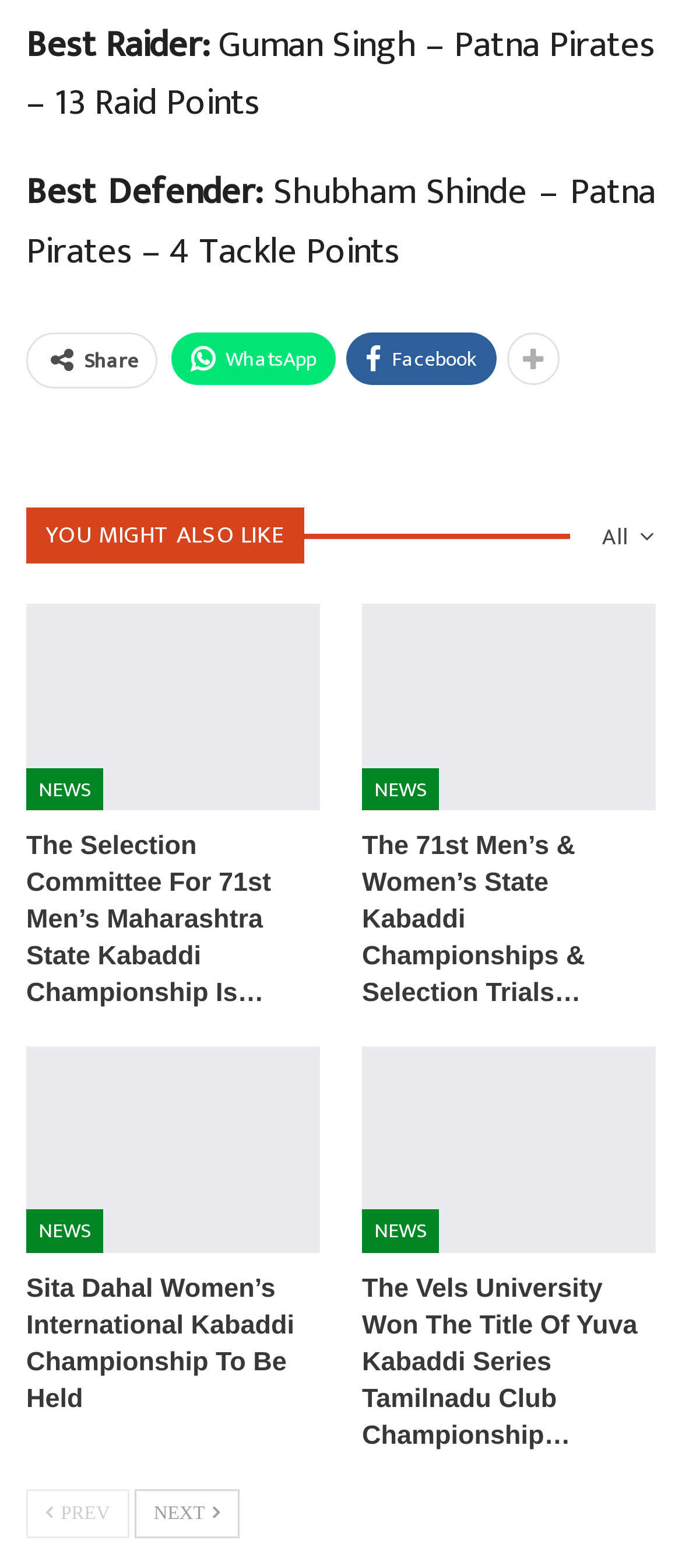Given the webpage screenshot and the description, determine the bounding box coordinates (top-left x, top-left y, bottom-right x, bottom-right y) that define the location of the UI element matching this description: You might also like

[0.038, 0.326, 0.445, 0.356]